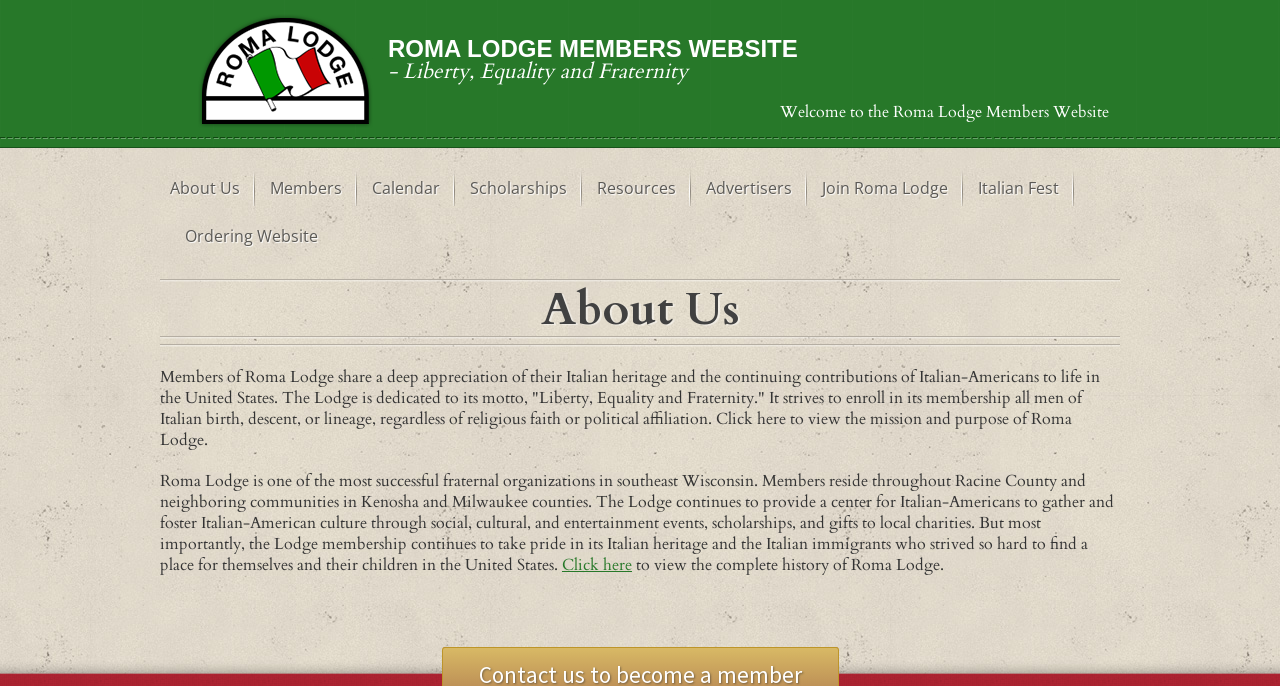Find and provide the bounding box coordinates for the UI element described with: "Join Roma Lodge".

[0.638, 0.249, 0.745, 0.299]